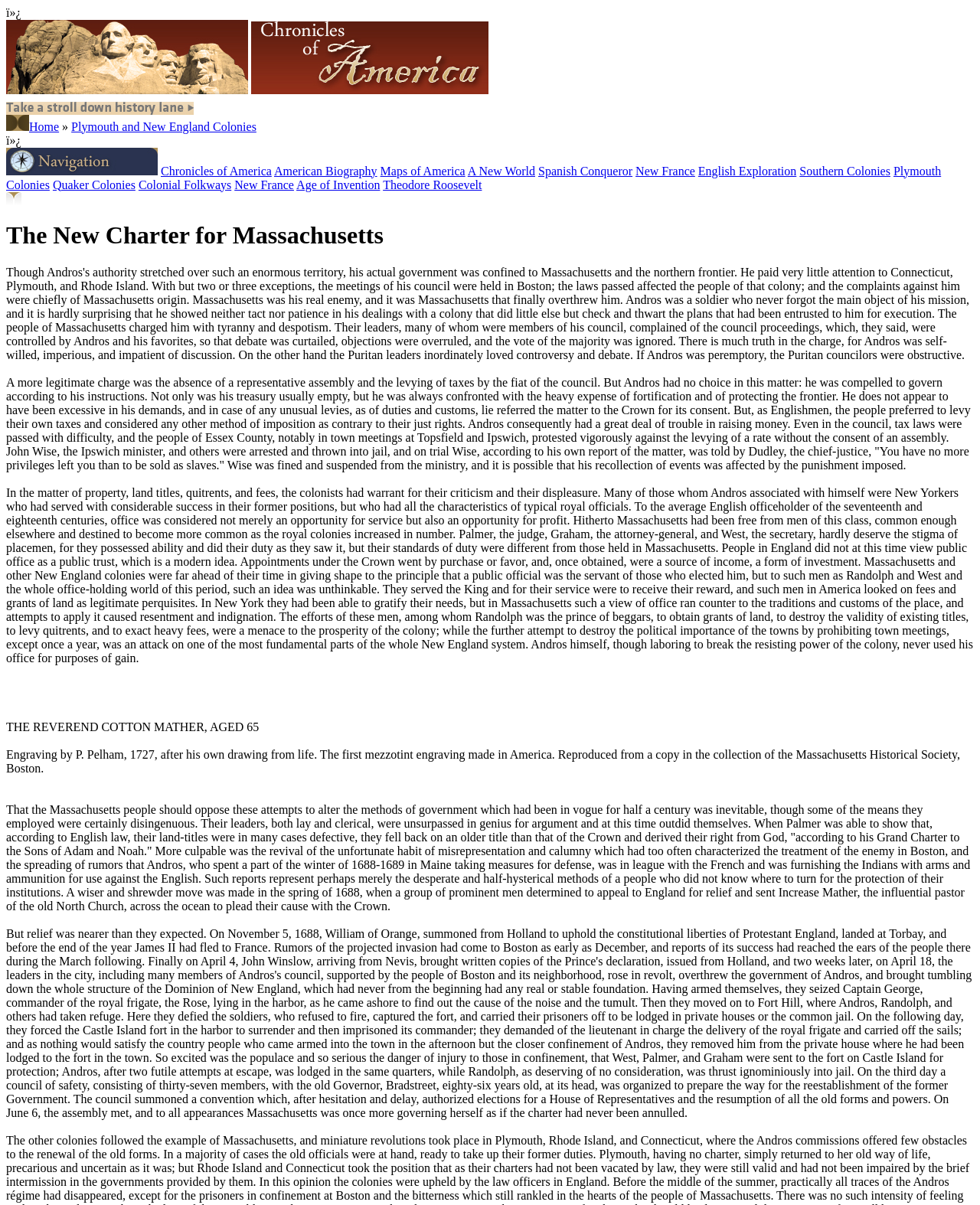Please identify the bounding box coordinates of the element's region that should be clicked to execute the following instruction: "Click the 'The New Charter for Massachusetts' heading". The bounding box coordinates must be four float numbers between 0 and 1, i.e., [left, top, right, bottom].

[0.006, 0.184, 0.994, 0.207]